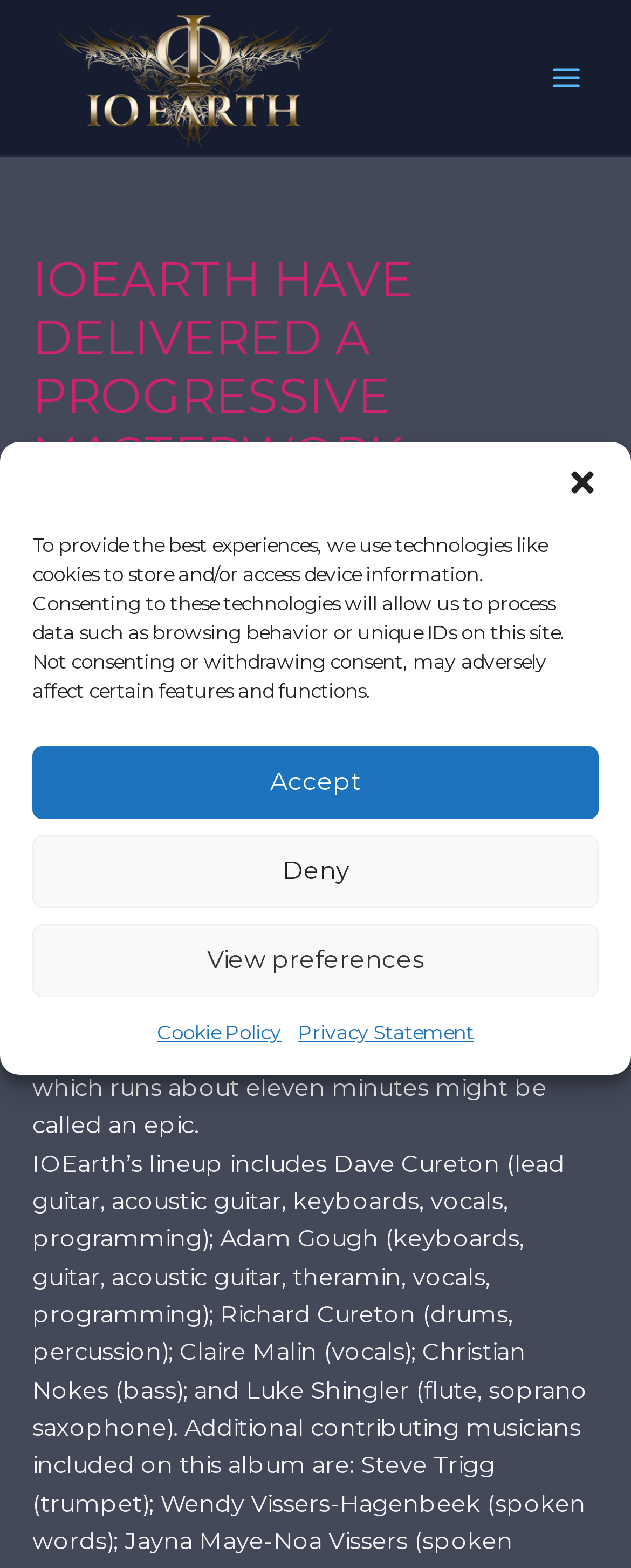Please determine the bounding box coordinates for the element that should be clicked to follow these instructions: "Read the Reviews".

[0.738, 0.32, 0.892, 0.339]